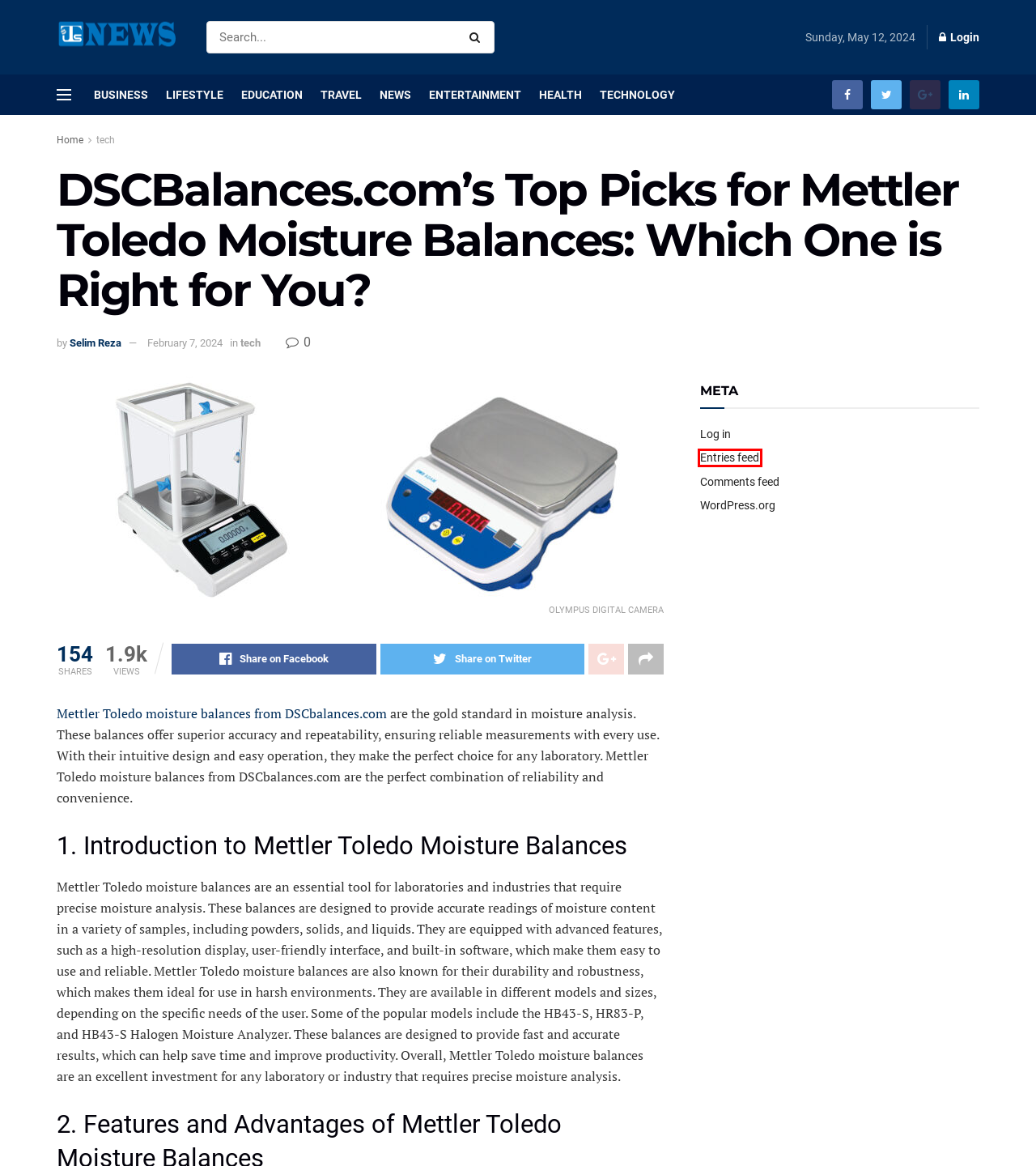You have a screenshot showing a webpage with a red bounding box highlighting an element. Choose the webpage description that best fits the new webpage after clicking the highlighted element. The descriptions are:
A. Blog Tool, Publishing Platform, and CMS – WordPress.org
B. Comments for ITsNews
C. LIFESTYLE – ITsNews
D. technology – ITsNews
E. Selim Reza – ITsNews
F. ITsNews
G. travel – ITsNews
H. Health – ITsNews

F